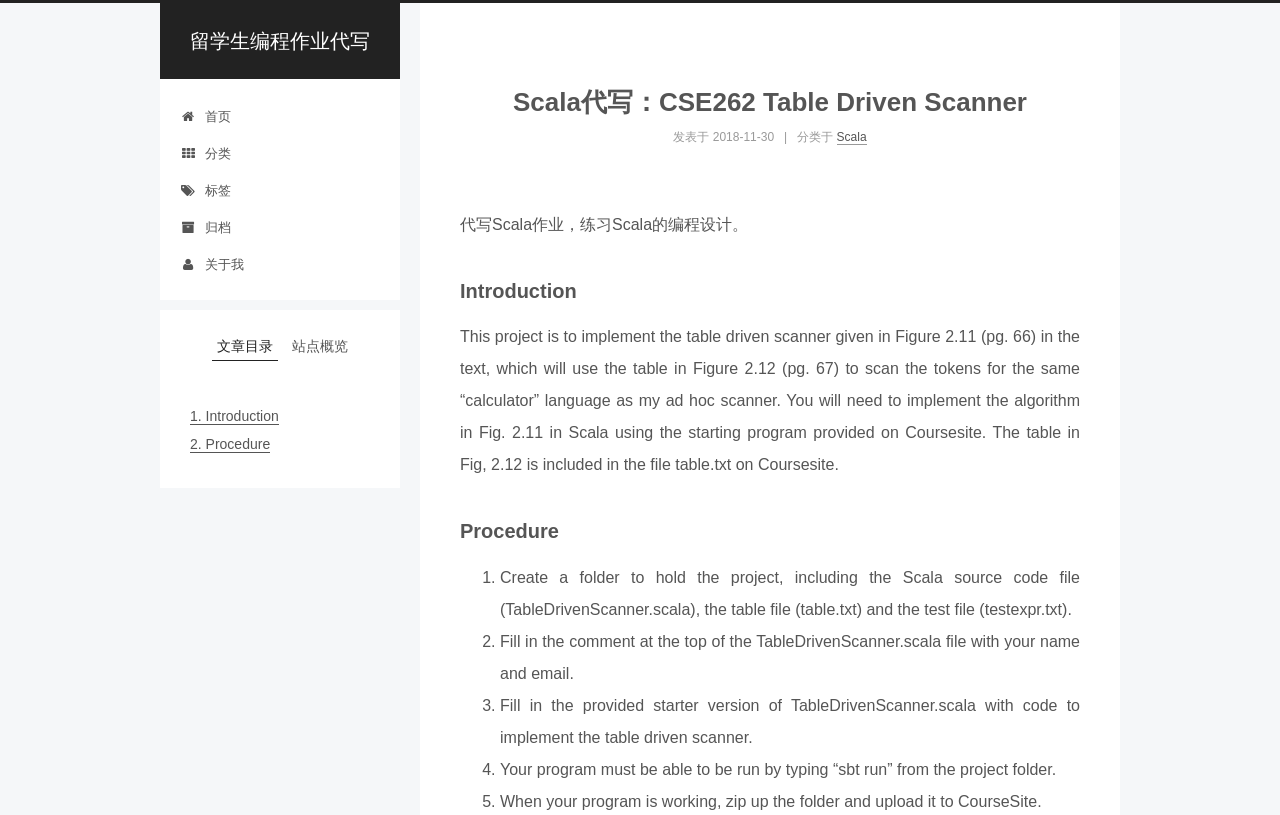What is the name of the language being implemented?
Utilize the information in the image to give a detailed answer to the question.

The webpage mentions that the table-driven scanner is being implemented for a 'calculator' language, which is likely a simple programming language used for educational purposes.